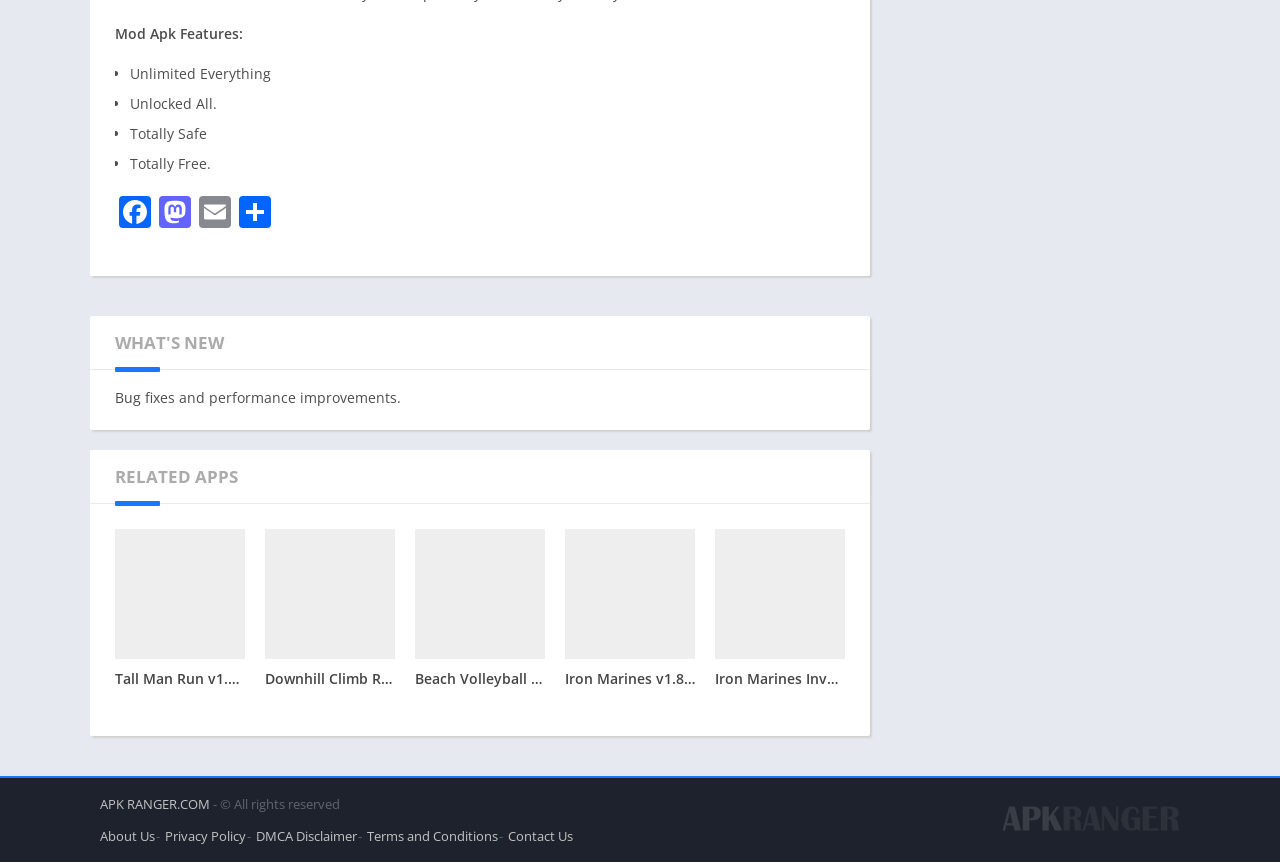What are the features of Mod Apk?
Analyze the image and deliver a detailed answer to the question.

The features of Mod Apk are listed in the section 'Mod Apk Features:' which includes 'Unlimited Everything', 'Unlocked All.', 'Totally Safe', and 'Totally Free.'